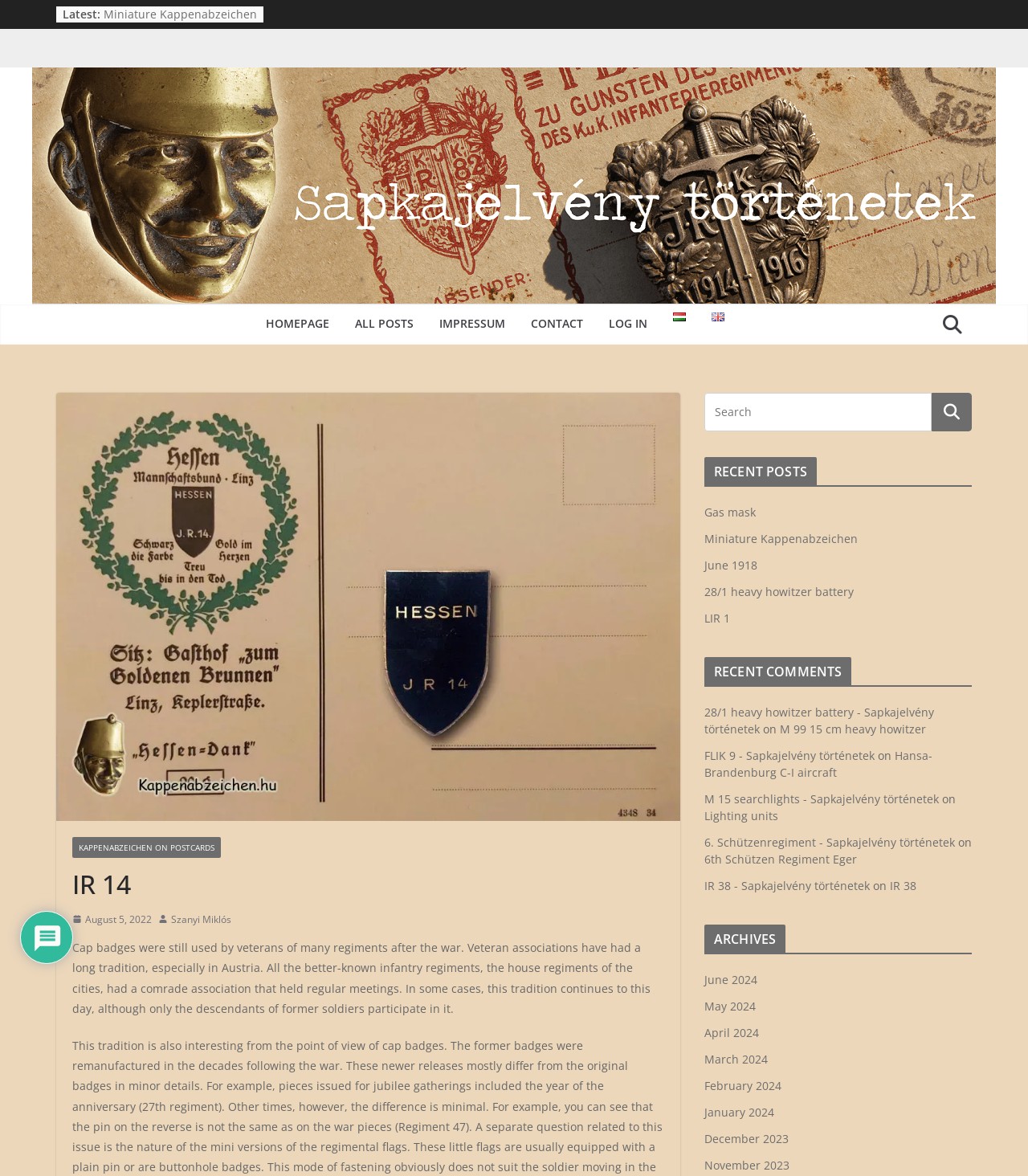What is the latest post about?
Please provide a single word or phrase based on the screenshot.

Miniature Kappenabzeichen